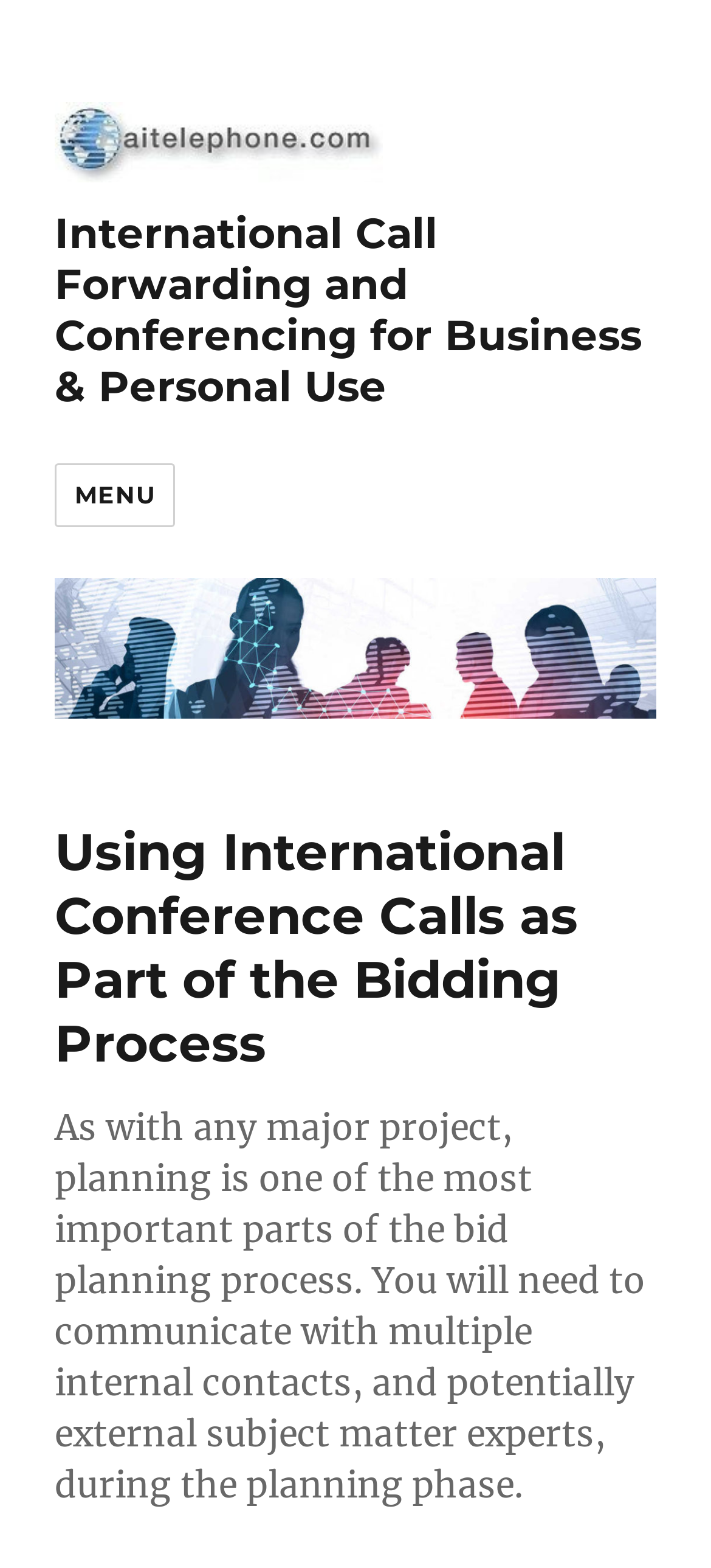Locate and extract the text of the main heading on the webpage.

Using International Conference Calls as Part of the Bidding Process